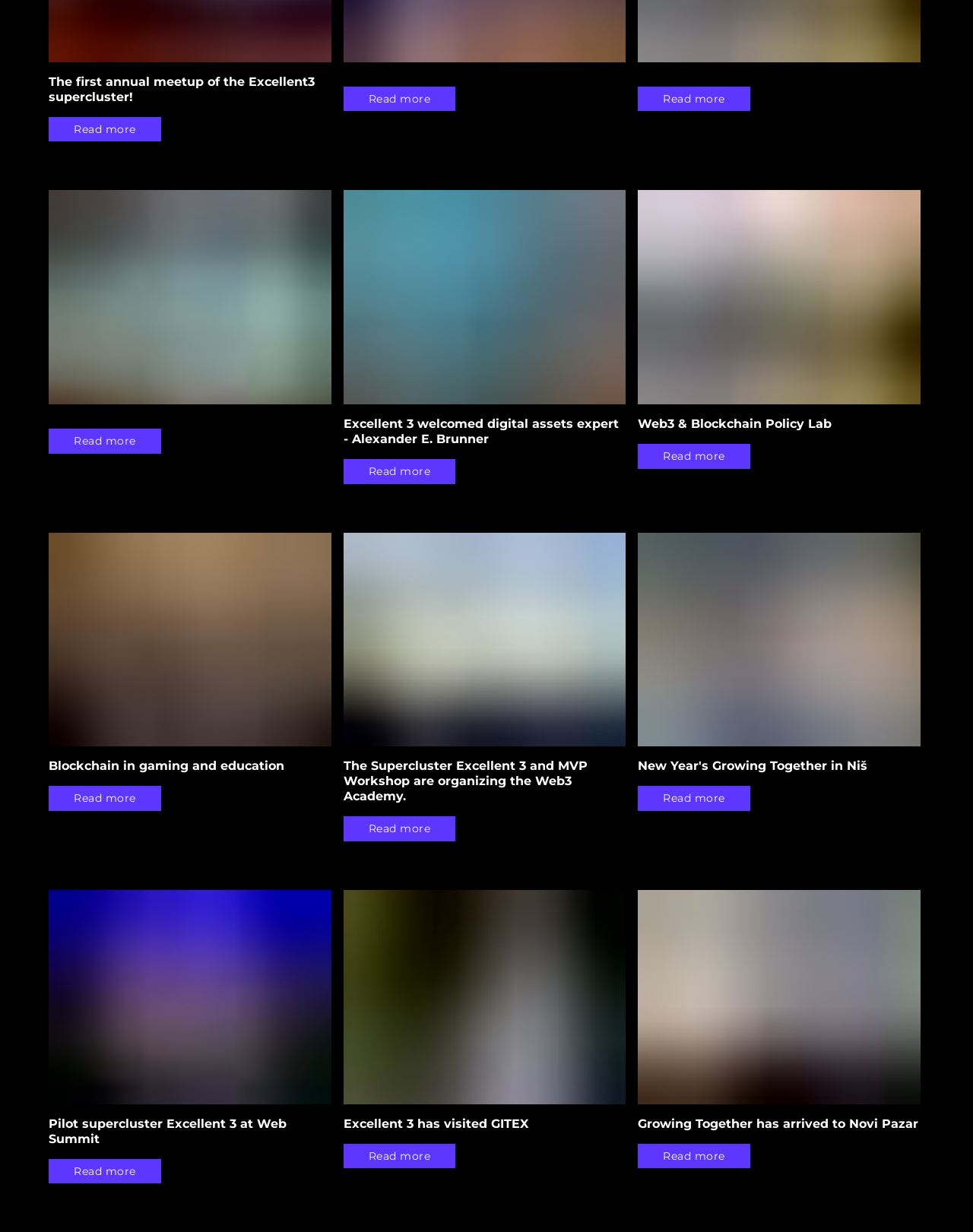Analyze the image and provide a detailed answer to the question: What is the location of the New Year's Growing Together event?

I found the location of the New Year's Growing Together event by looking at the heading element with the text 'New Year's Growing Together in Niš' and extracted the location 'Niš'.